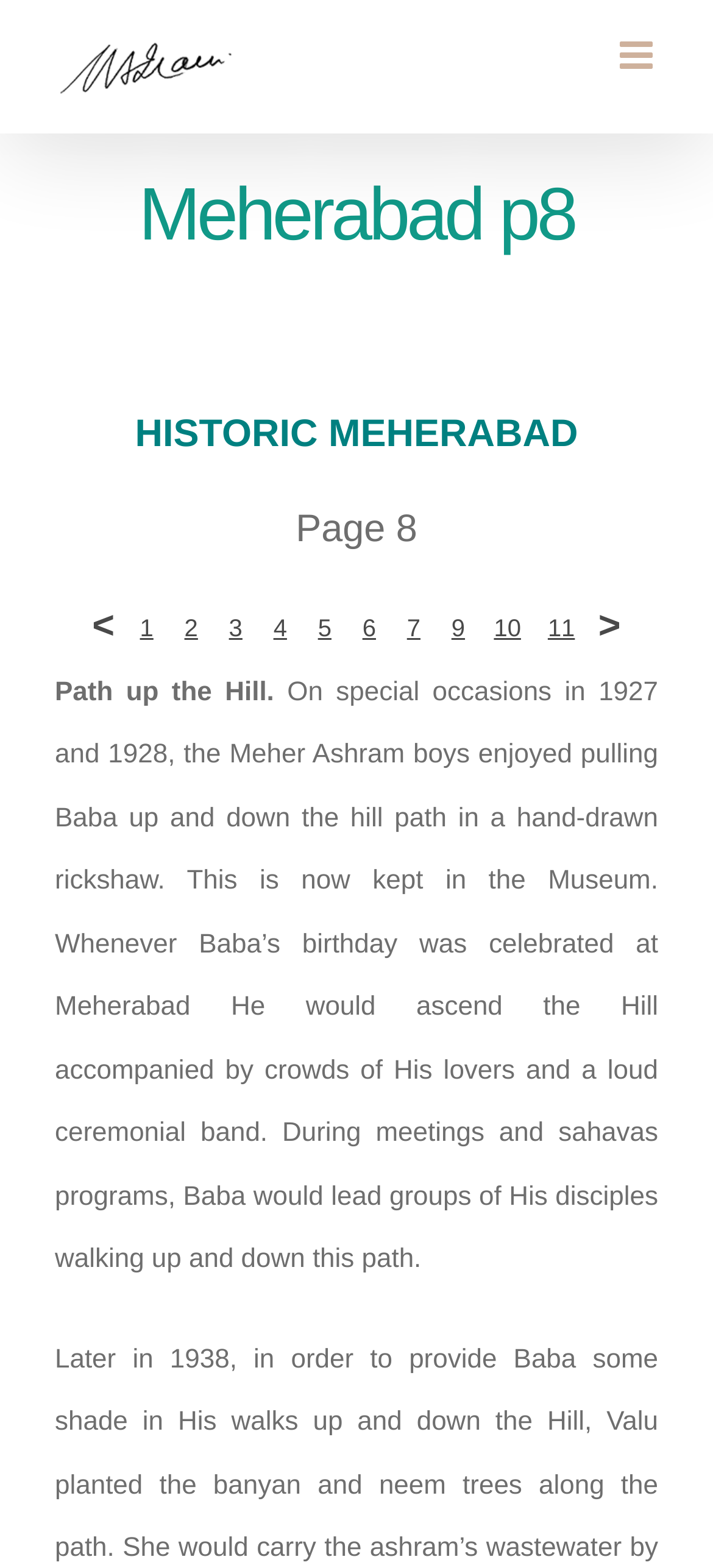Can you find the bounding box coordinates for the element to click on to achieve the instruction: "Go to page 5"?

[0.424, 0.379, 0.487, 0.42]